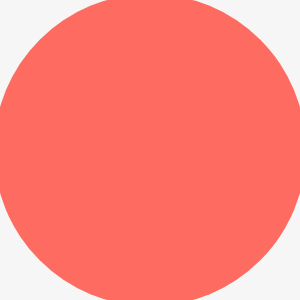What is Annette Ebbinghaus's profession?
Answer the question with as much detail as you can, using the image as a reference.

According to the caption, Annette Ebbinghaus is a highly regarded mental fitness coach and Master Sophrologist, indicating that her profession is related to mental wellness and personal development.